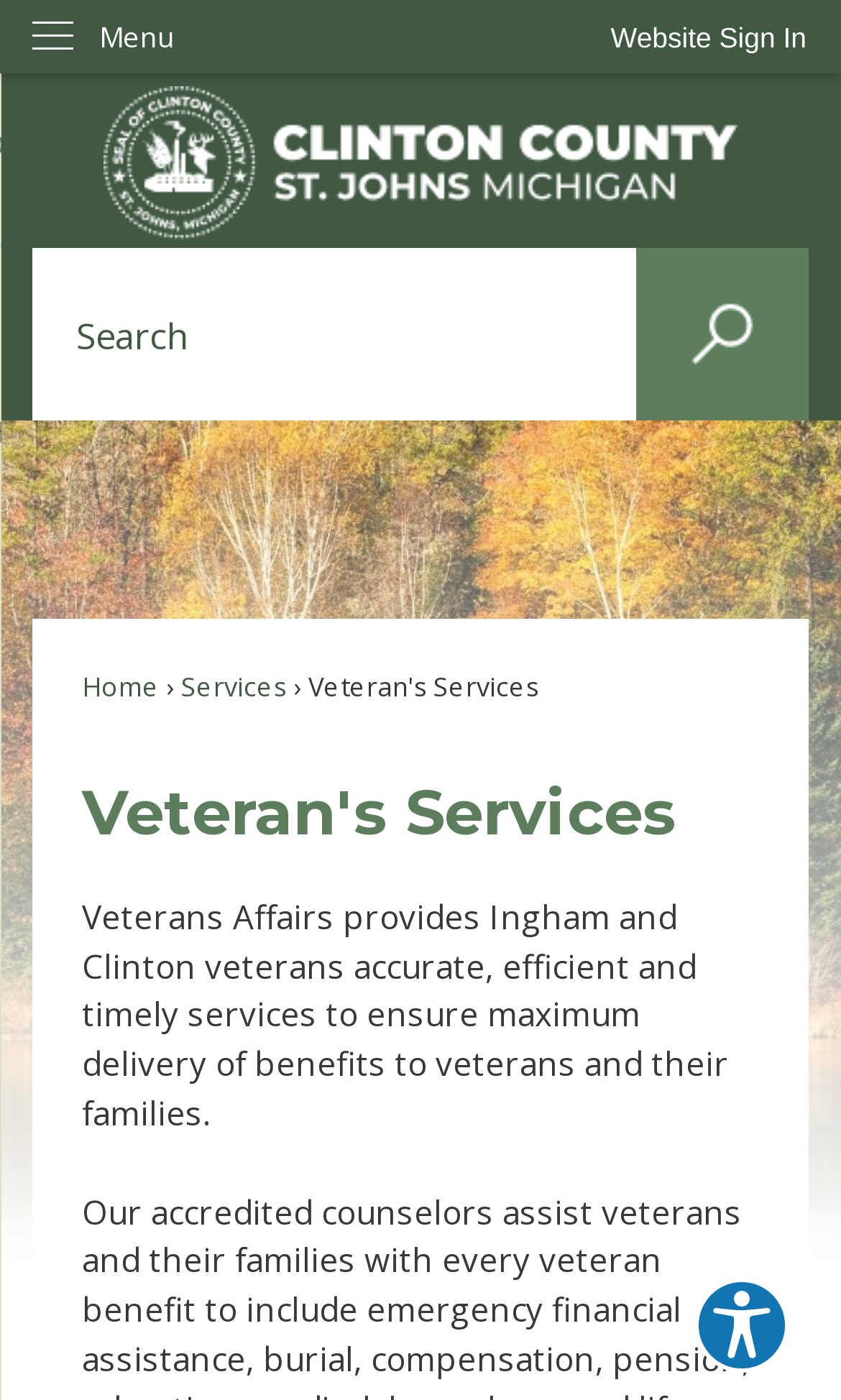Identify the bounding box for the described UI element. Provide the coordinates in (top-left x, top-left y, bottom-right x, bottom-right y) format with values ranging from 0 to 1: Home

[0.097, 0.478, 0.19, 0.504]